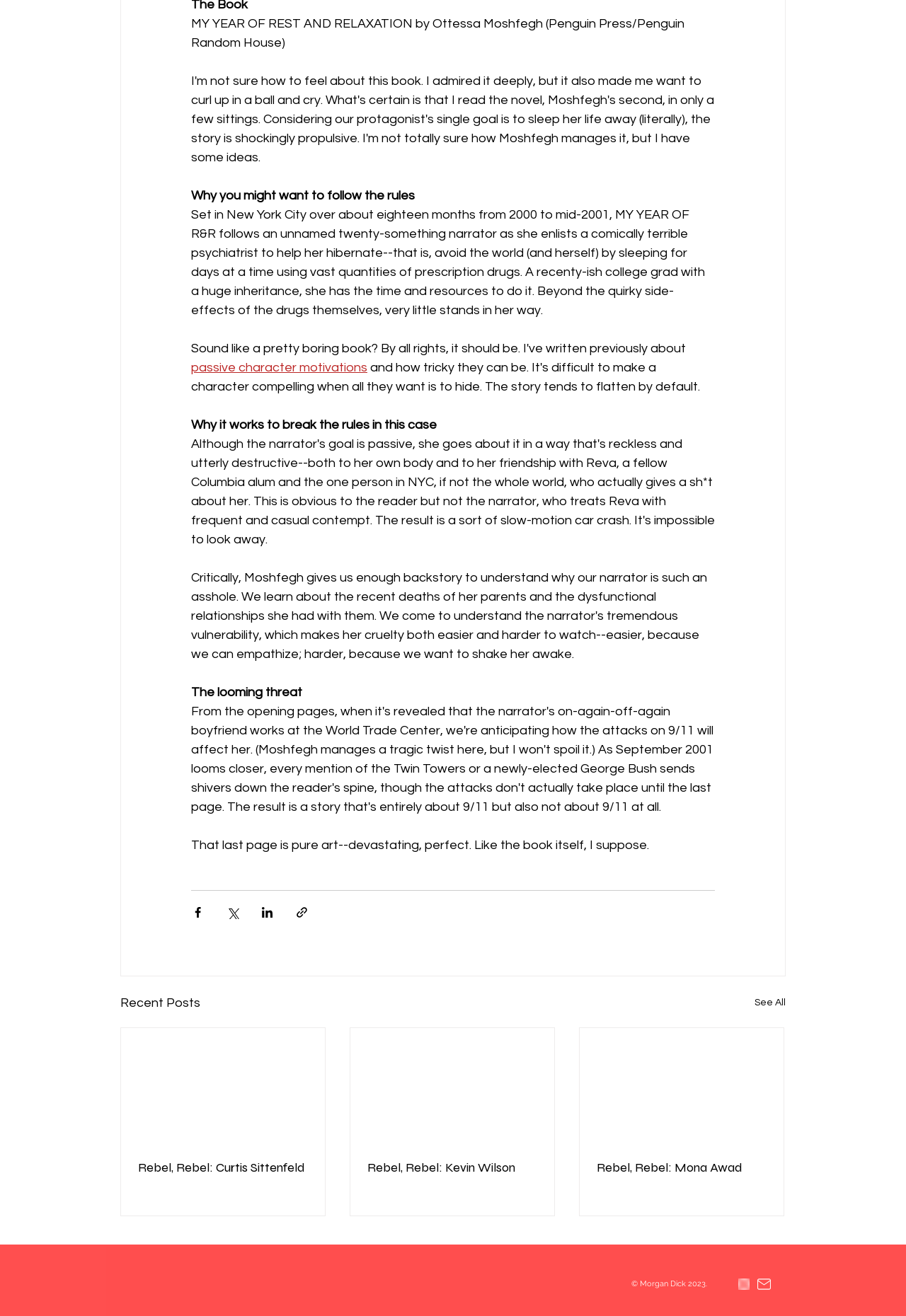Indicate the bounding box coordinates of the clickable region to achieve the following instruction: "Explore passive character motivations."

[0.211, 0.274, 0.405, 0.285]